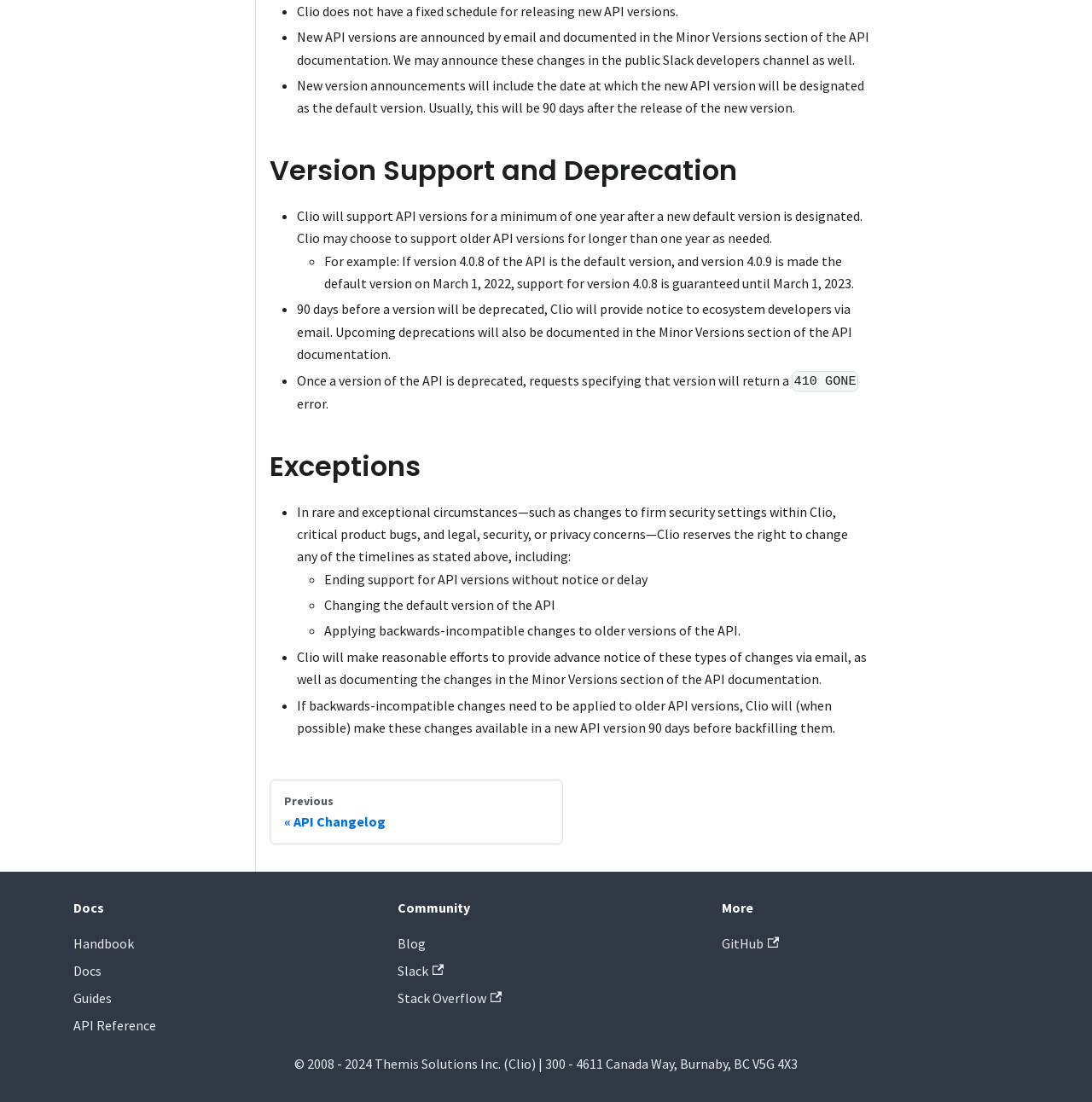Please answer the following query using a single word or phrase: 
What happens to requests specifying a deprecated API version?

return 410 GONE error